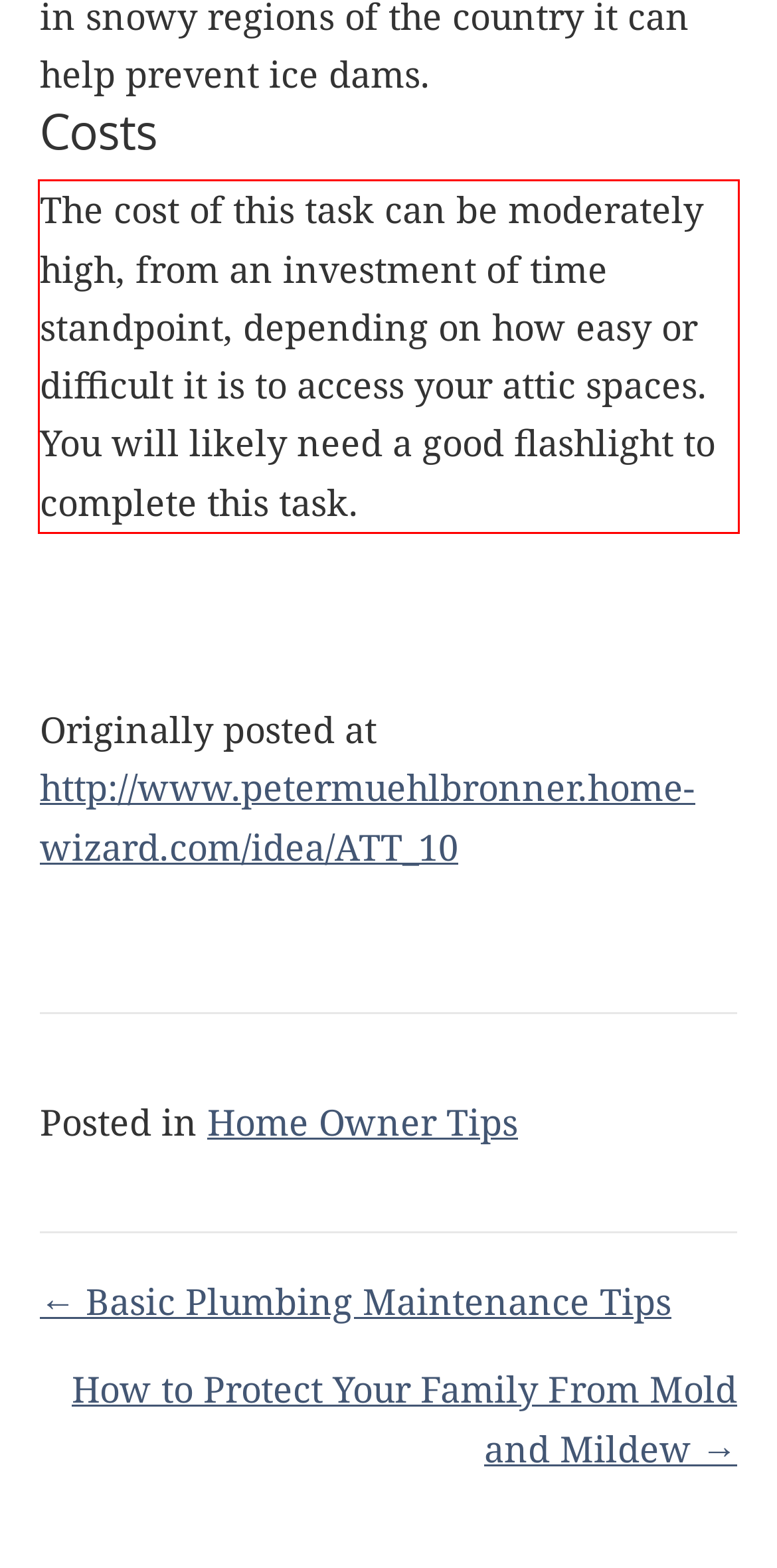Using the provided webpage screenshot, recognize the text content in the area marked by the red bounding box.

The cost of this task can be moderately high, from an investment of time standpoint, depending on how easy or difficult it is to access your attic spaces. You will likely need a good flashlight to complete this task.